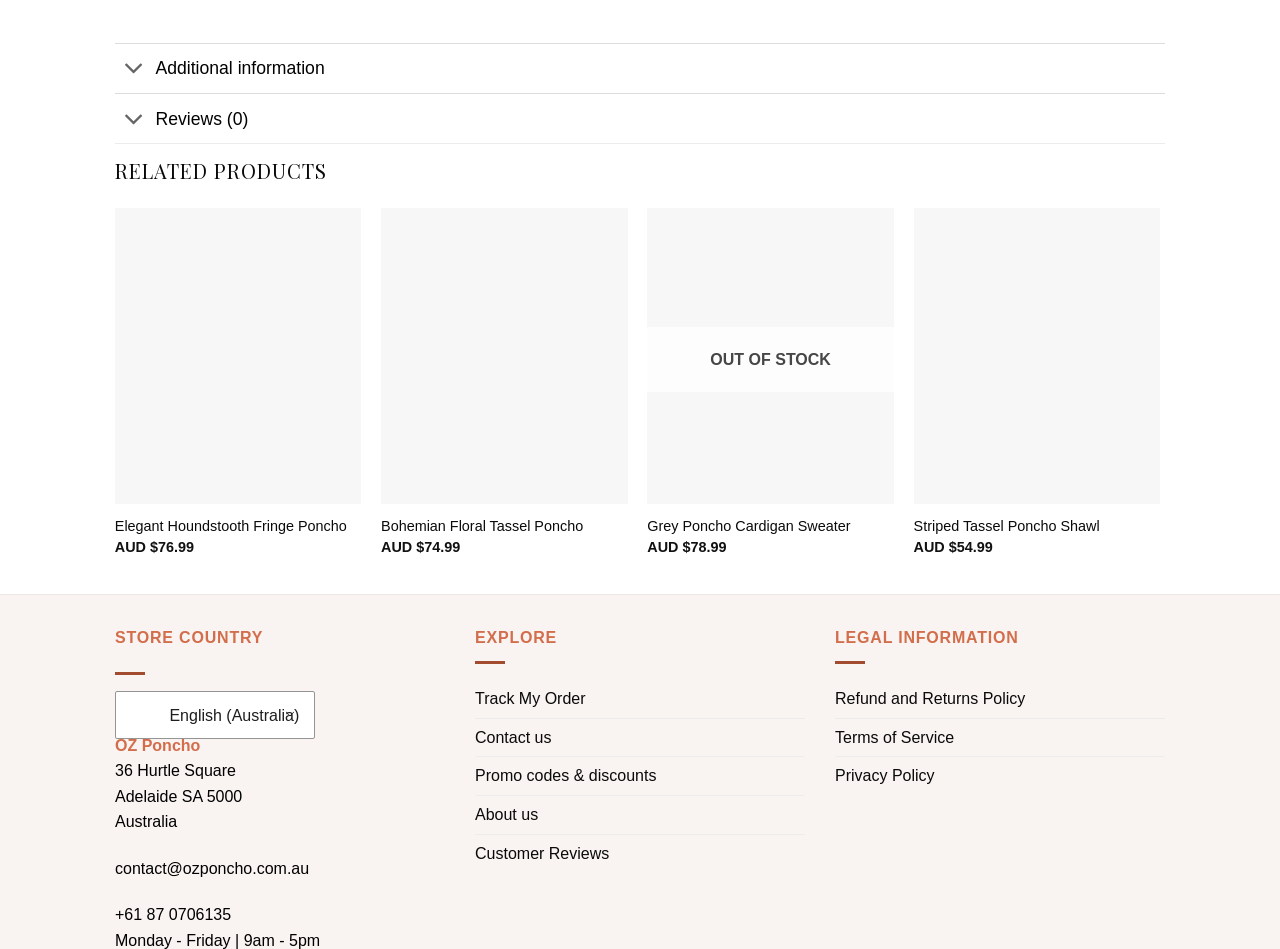What is the address of the store?
Please answer the question with a detailed response using the information from the screenshot.

The address of the store can be found in the footer section of the webpage, where it is written as '36 Hurtle Square, Adelaide SA 5000'.